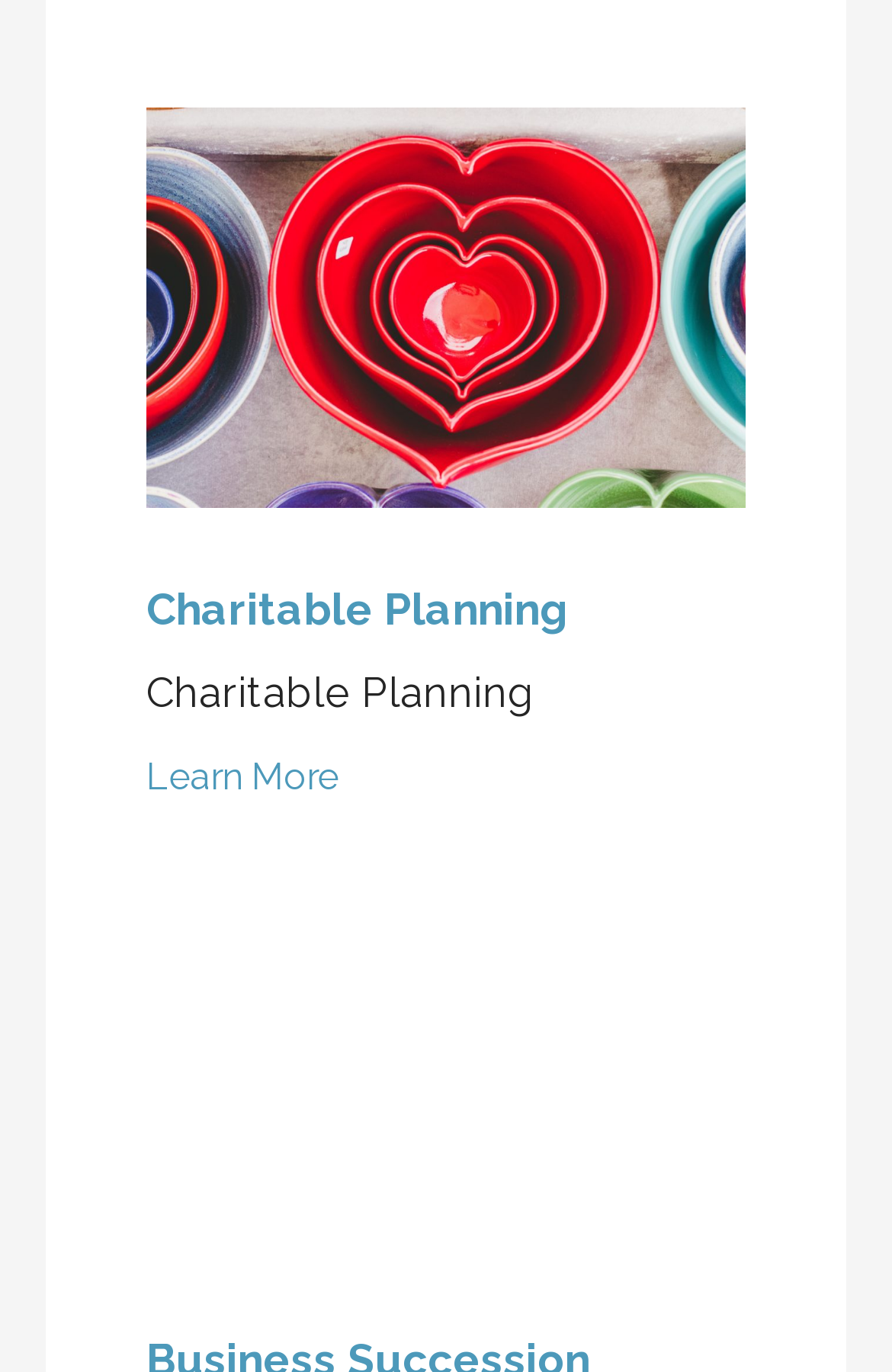Please analyze the image and give a detailed answer to the question:
How many images are on the webpage?

There are two images on the webpage, one with the name 'Heart-Bowls' and the other with the name 'qtq80-vR2z8R', both of which are linked to their respective URLs.